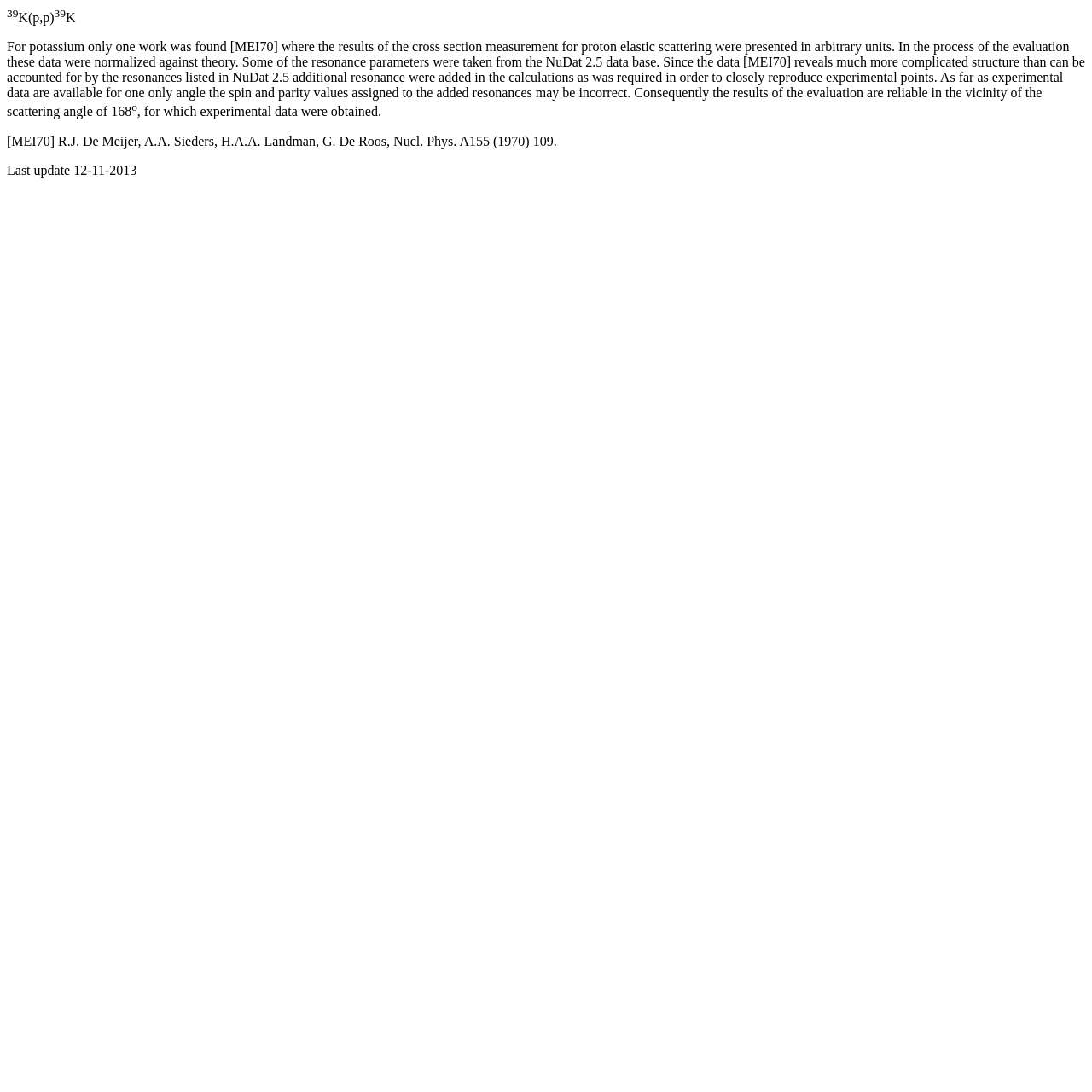What is the scattering angle mentioned in the text?
Utilize the image to construct a detailed and well-explained answer.

The scattering angle is mentioned in the text as 168 degrees, which is the angle at which experimental data were obtained for potassium.